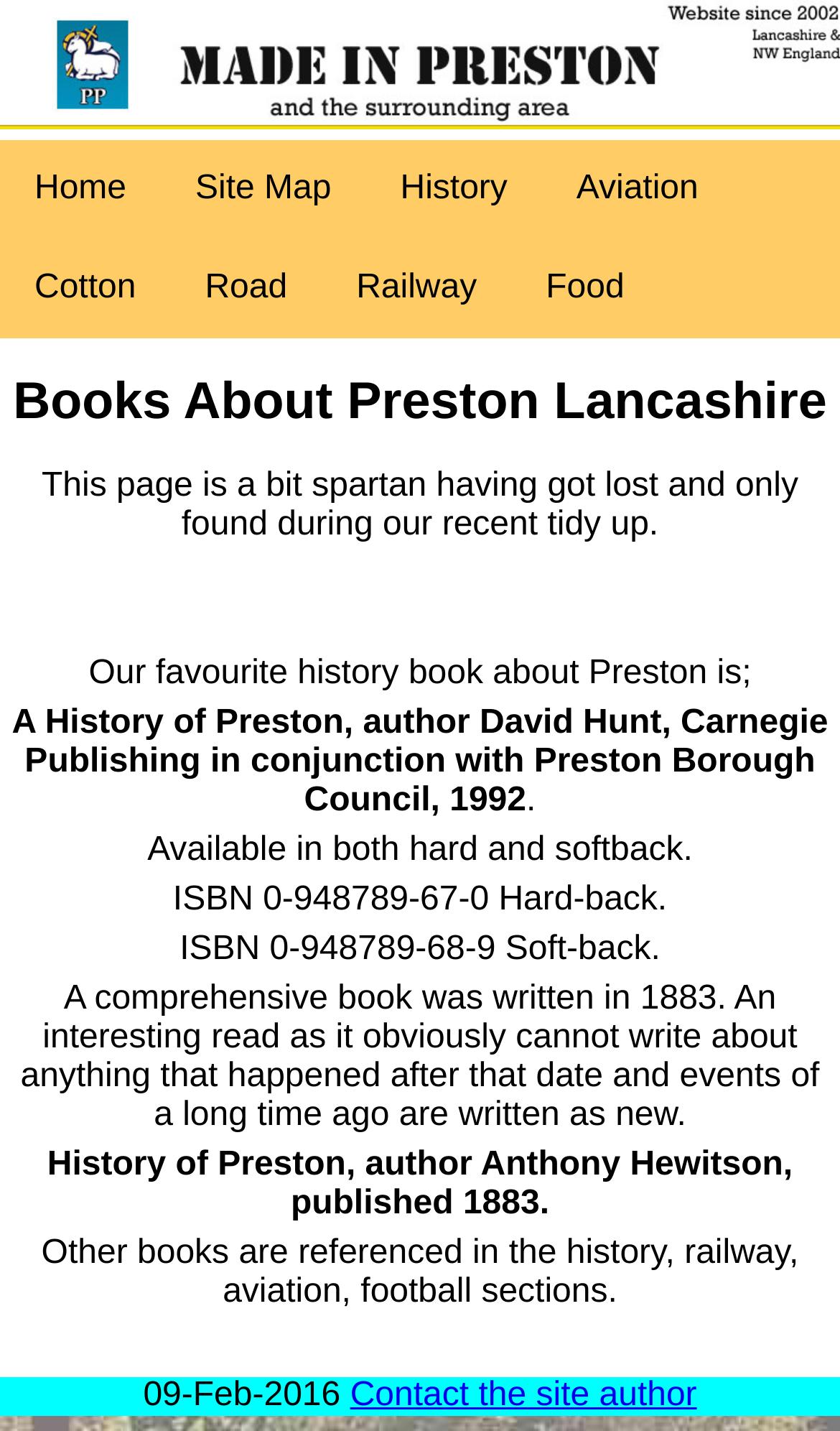Please find the bounding box coordinates of the clickable region needed to complete the following instruction: "Click the Contact the site author link". The bounding box coordinates must consist of four float numbers between 0 and 1, i.e., [left, top, right, bottom].

[0.417, 0.963, 0.83, 0.988]